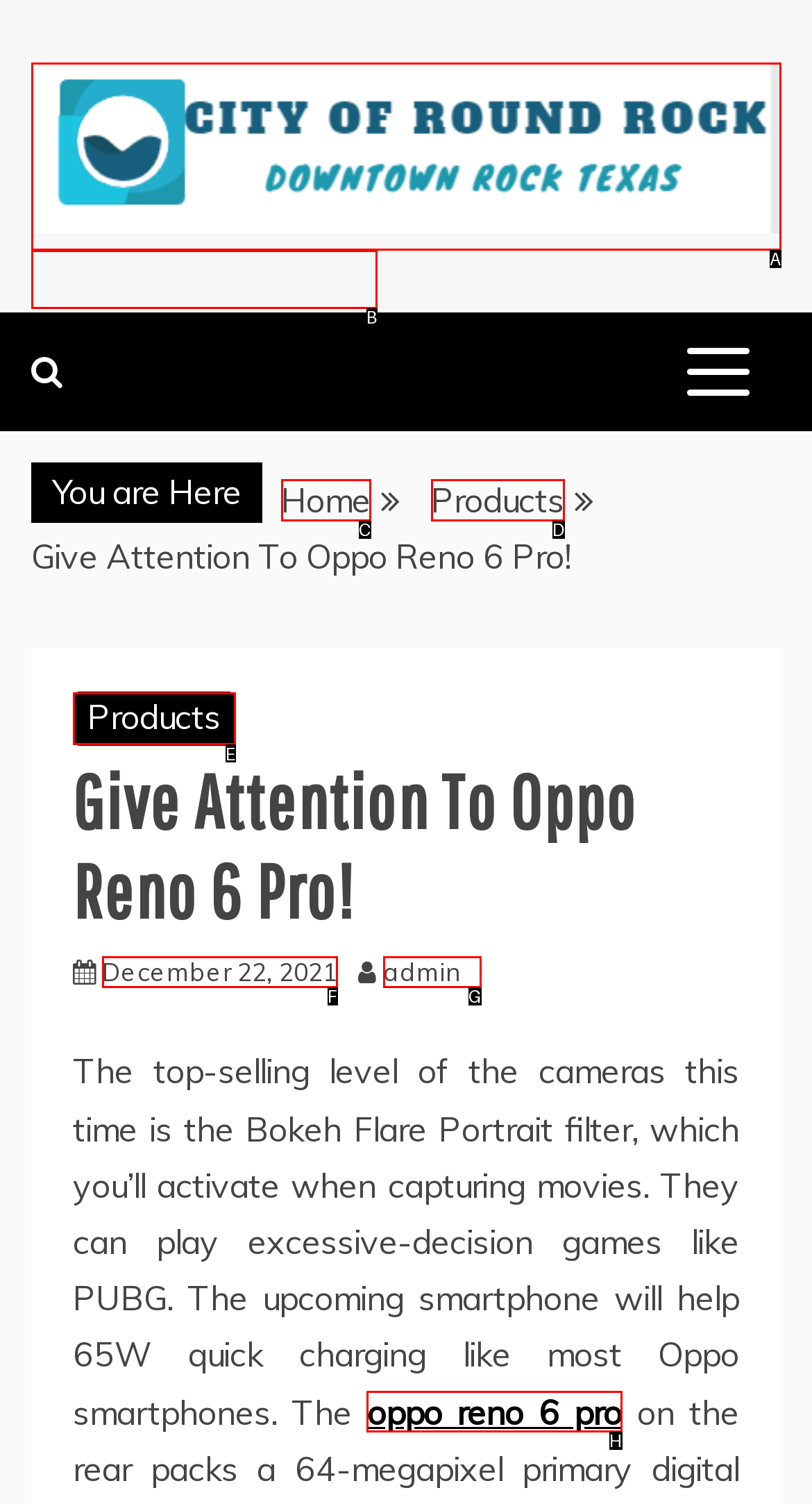Tell me the correct option to click for this task: Read the article about Oppo Reno 6 Pro
Write down the option's letter from the given choices.

H